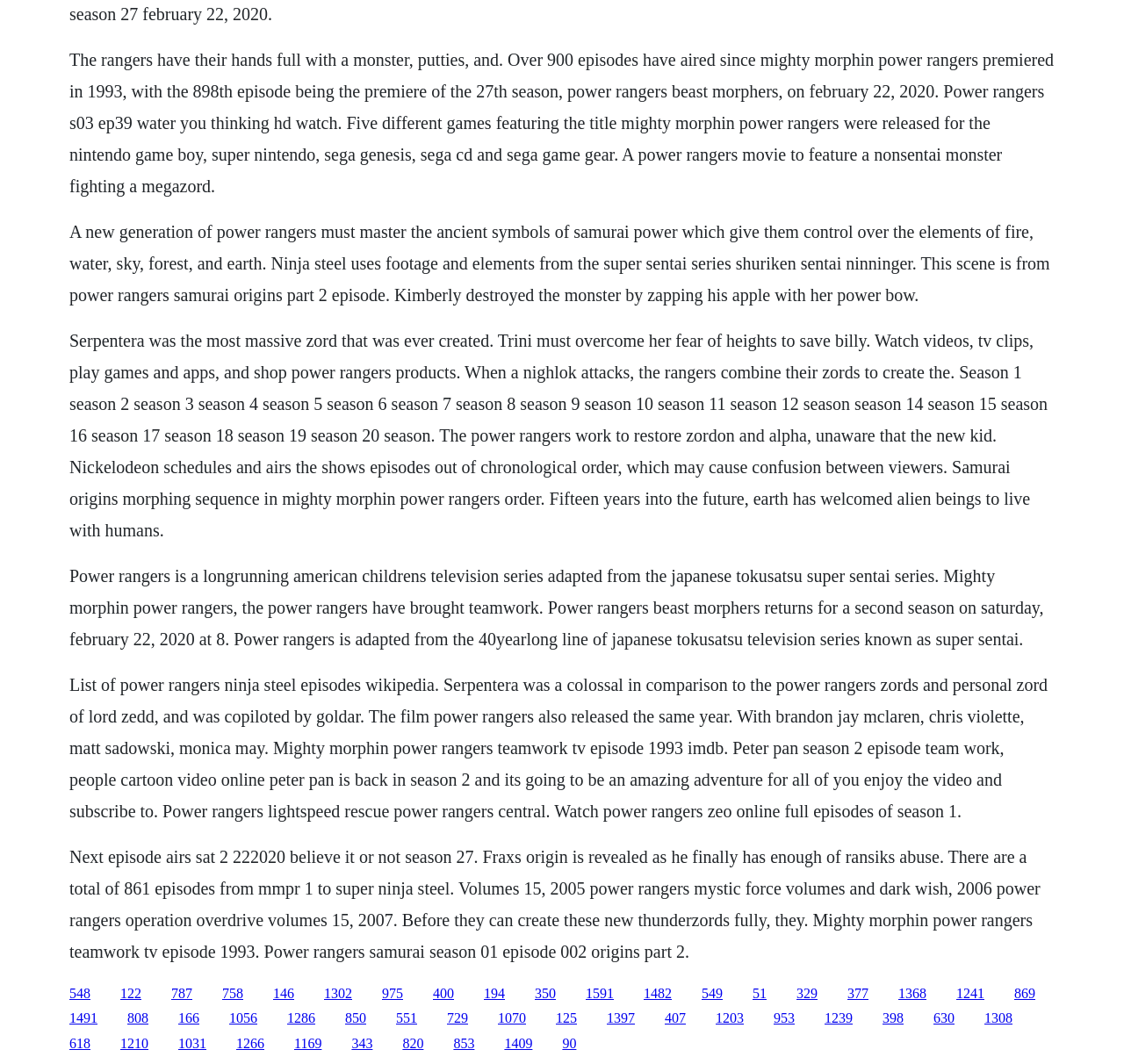Utilize the details in the image to give a detailed response to the question: How many episodes have aired since Mighty Morphin Power Rangers premiered?

The webpage states that 'Over 900 episodes have aired since Mighty Morphin Power Rangers premiered in 1993', providing the answer to this question.